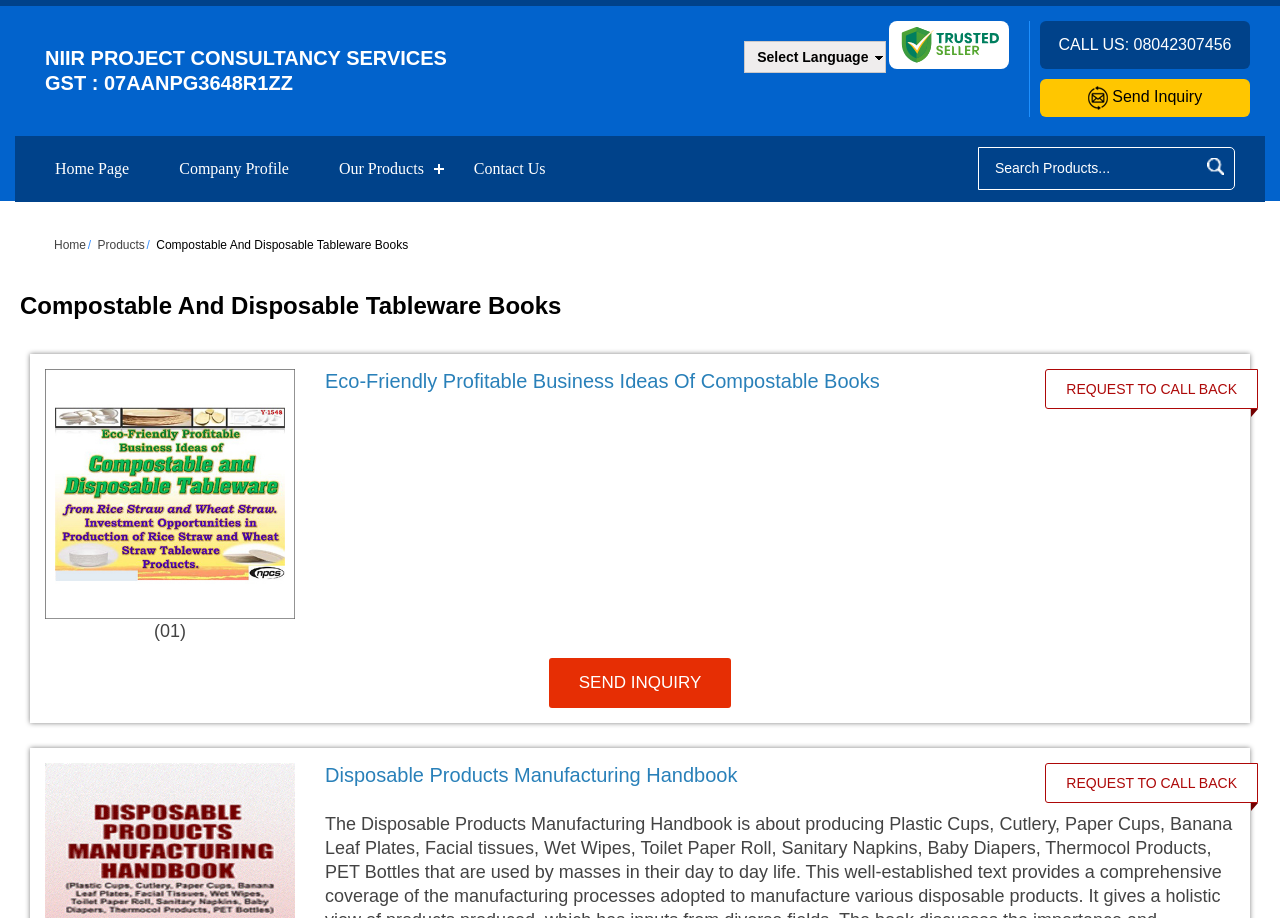Construct a comprehensive description capturing every detail on the webpage.

The webpage appears to be a product page for Compostable And Disposable Tableware Books, provided by NIIR PROJECT CONSULTANCY SERVICES. At the top, there is a heading with the company's name, GST number, and a call-to-action to call them. Below this, there is a link to send an inquiry and an image of a send inquiry button.

On the left side, there is a navigation menu with links to the home page, company profile, products, and contact us. Below this, there is a search bar with a search button and a placeholder text "Search Products...".

The main content of the page is divided into sections. The first section has a heading "Compostable And Disposable Tableware Books" and a table with product information. Below this, there is an image of the product and a link to view more product images.

The next section has a heading "Eco-Friendly Profitable Business Ideas Of Compostable Books" with a link to more information. This is followed by a section with a heading "Disposable Products Manufacturing Handbook" and a link to more information.

On the right side, there are links to send an inquiry, request a call back, and a trusted seller badge with an image. At the bottom, there are more links to send an inquiry and request a call back.